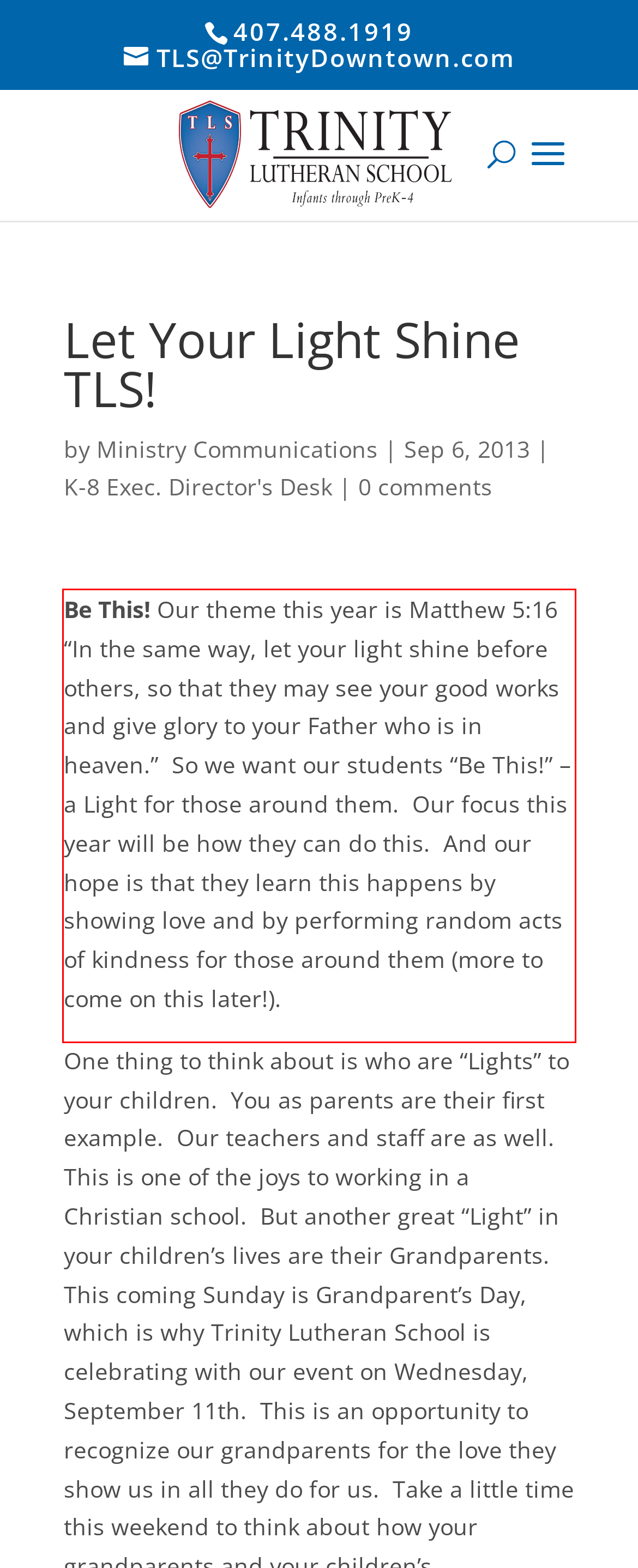You have a screenshot of a webpage with a red bounding box. Use OCR to generate the text contained within this red rectangle.

Be This! Our theme this year is Matthew 5:16 “In the same way, let your light shine before others, so that they may see your good works and give glory to your Father who is in heaven.” So we want our students “Be This!” – a Light for those around them. Our focus this year will be how they can do this. And our hope is that they learn this happens by showing love and by performing random acts of kindness for those around them (more to come on this later!).